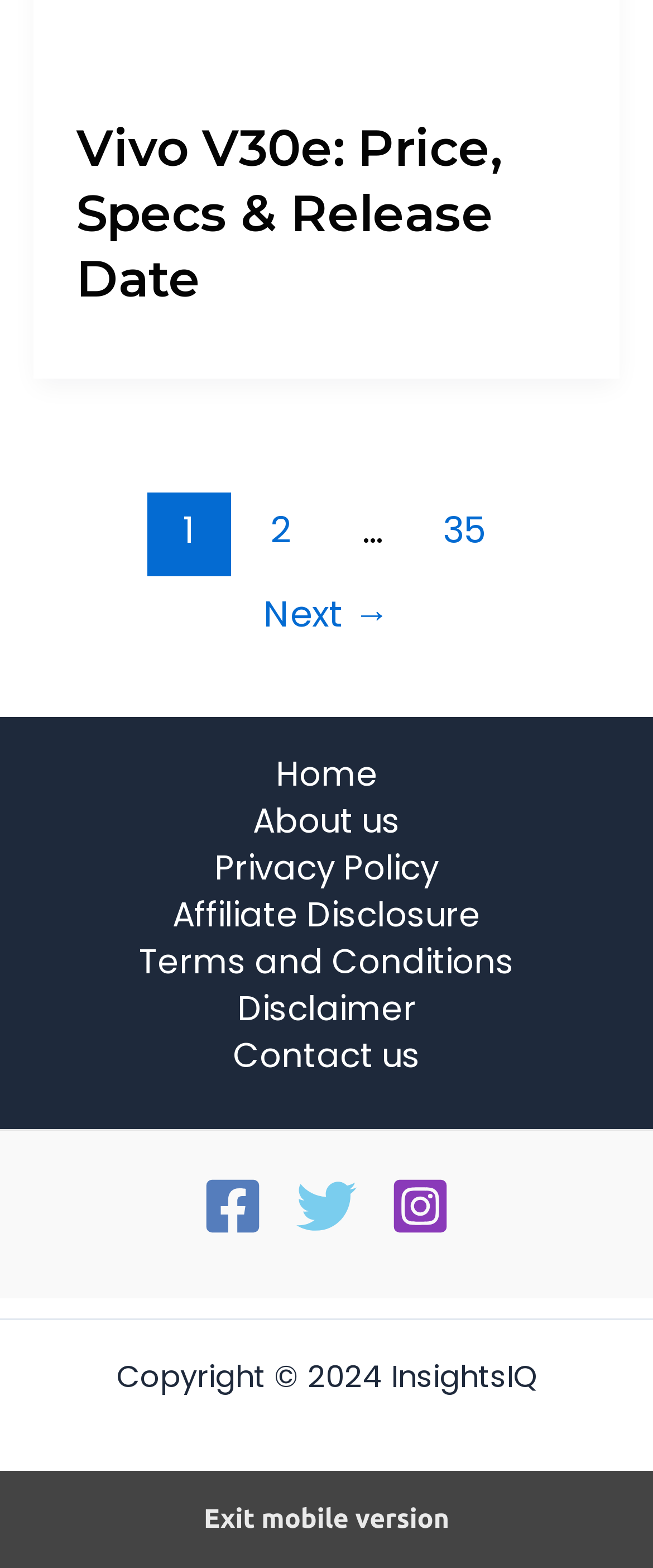What is the name of the device?
Kindly give a detailed and elaborate answer to the question.

The name of the device can be found in the heading element at the top of the webpage, which reads 'Vivo V30e: Price, Specs & Release Date'.